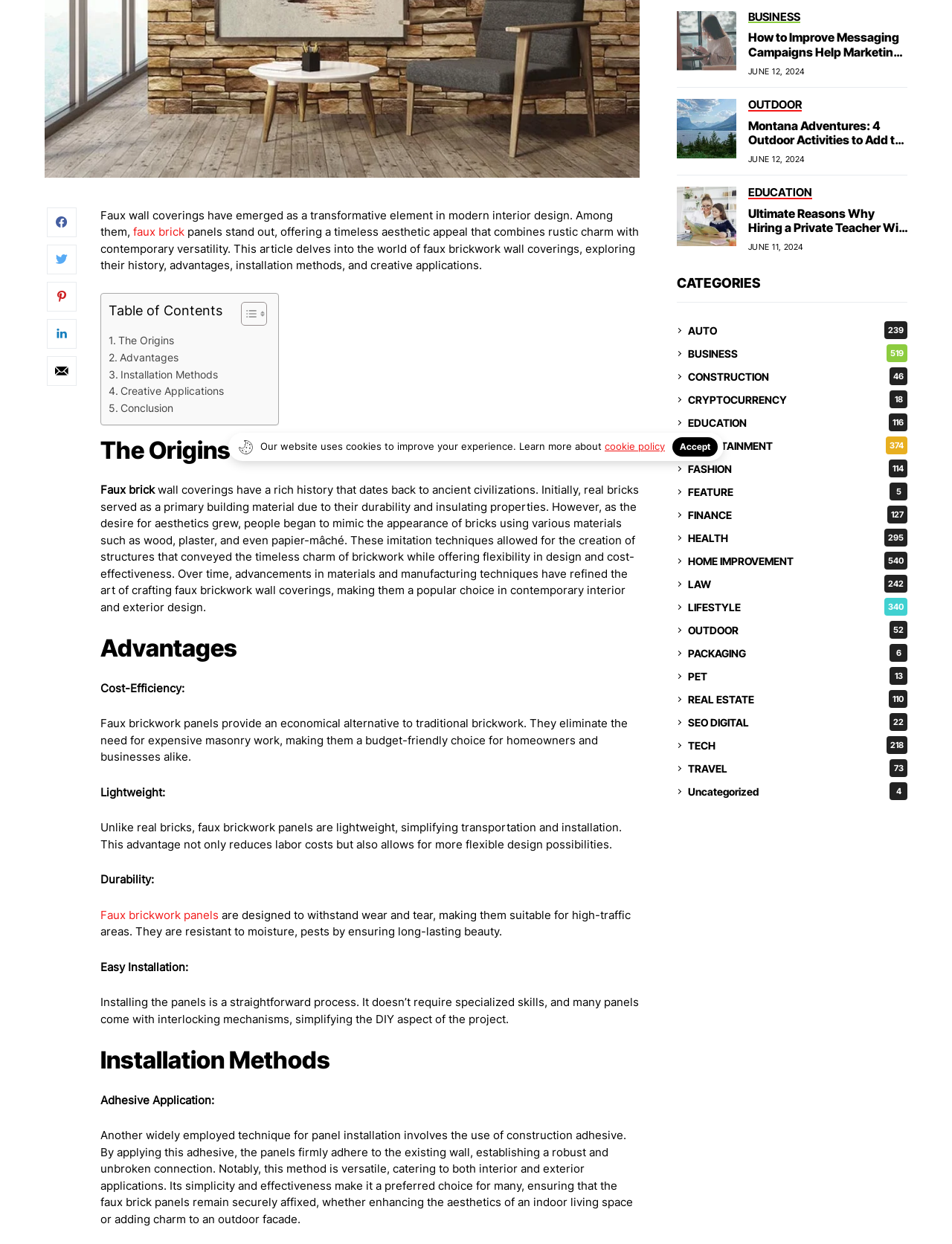Based on the provided description, "TRAVEL73", find the bounding box of the corresponding UI element in the screenshot.

[0.723, 0.61, 0.953, 0.625]